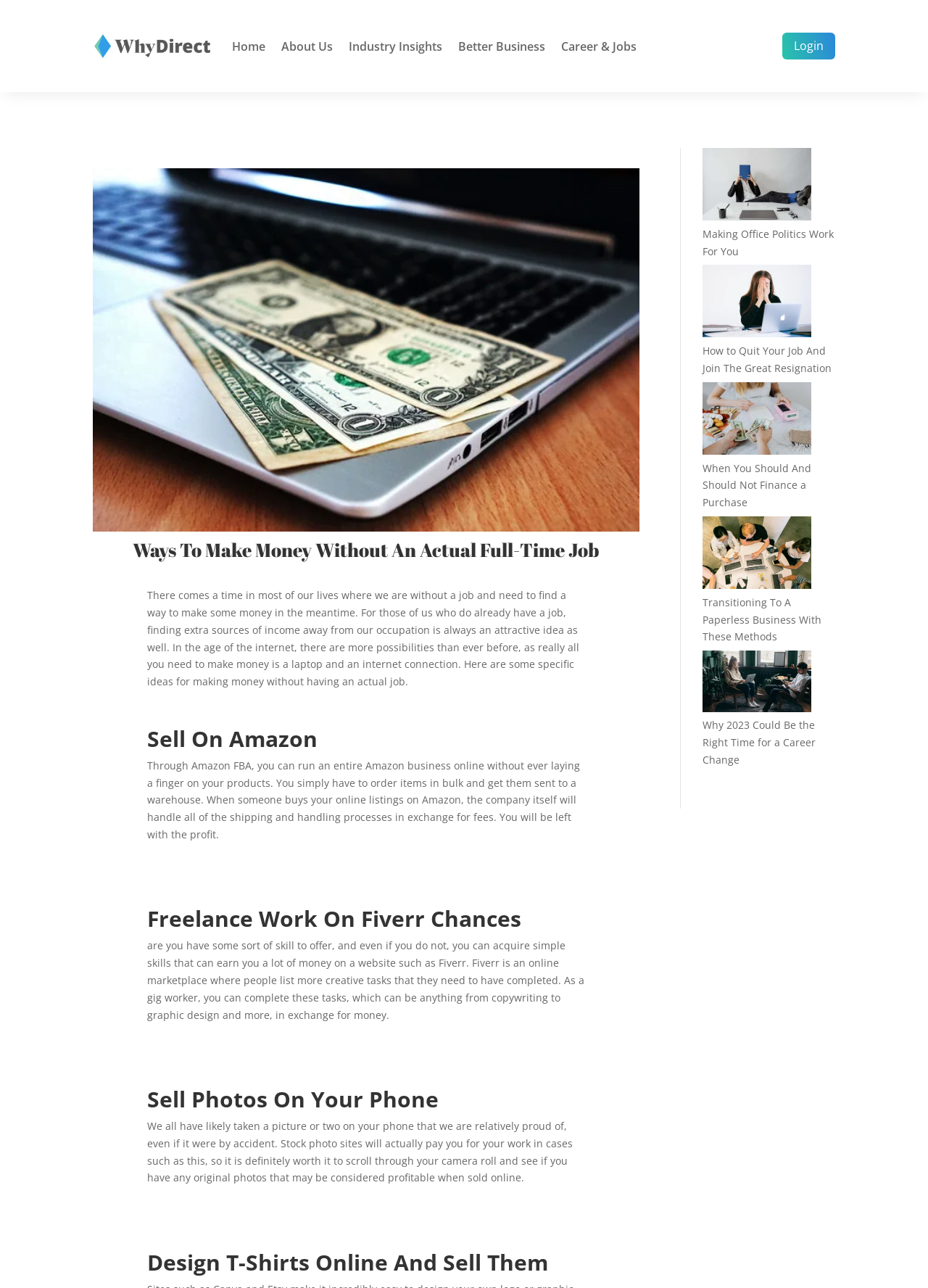From the screenshot, find the bounding box of the UI element matching this description: "Career & Jobs". Supply the bounding box coordinates in the form [left, top, right, bottom], each a float between 0 and 1.

[0.605, 0.014, 0.686, 0.057]